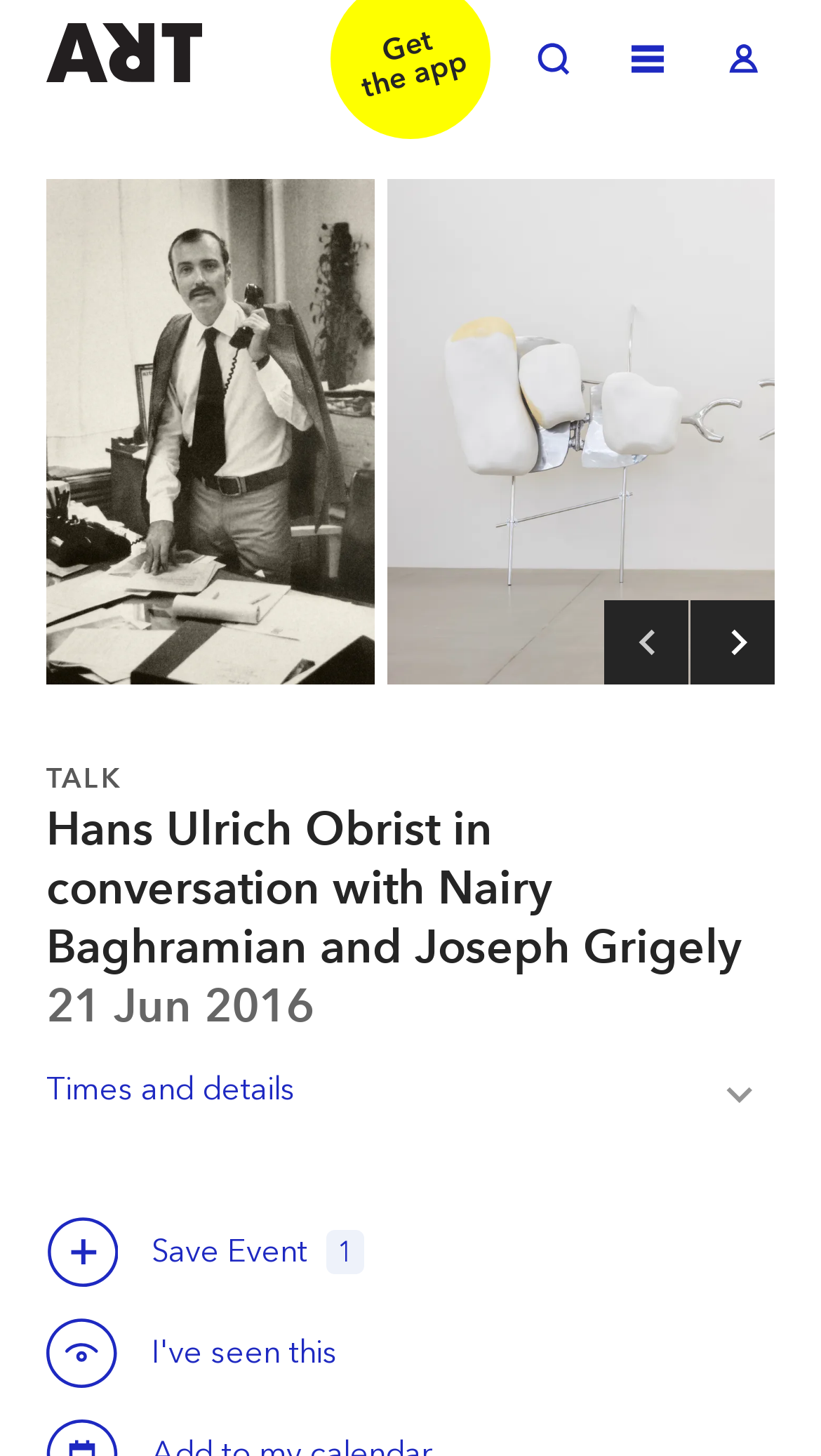Please identify the bounding box coordinates of the clickable region that I should interact with to perform the following instruction: "Click on the link to create a decent essay plan". The coordinates should be expressed as four float numbers between 0 and 1, i.e., [left, top, right, bottom].

None